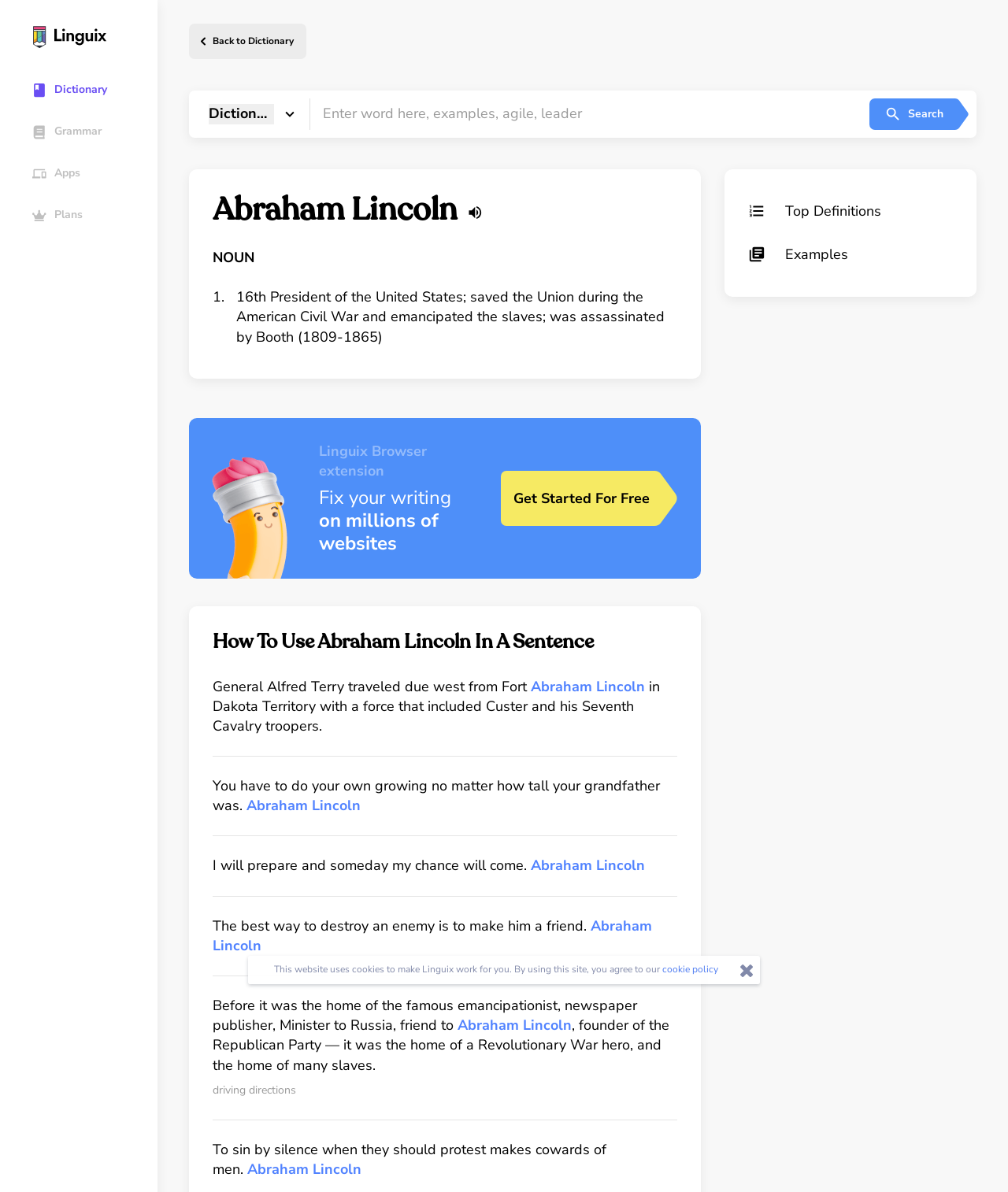Extract the bounding box coordinates of the UI element described: "aria-label="Listen word"". Provide the coordinates in the format [left, top, right, bottom] with values ranging from 0 to 1.

[0.462, 0.171, 0.48, 0.186]